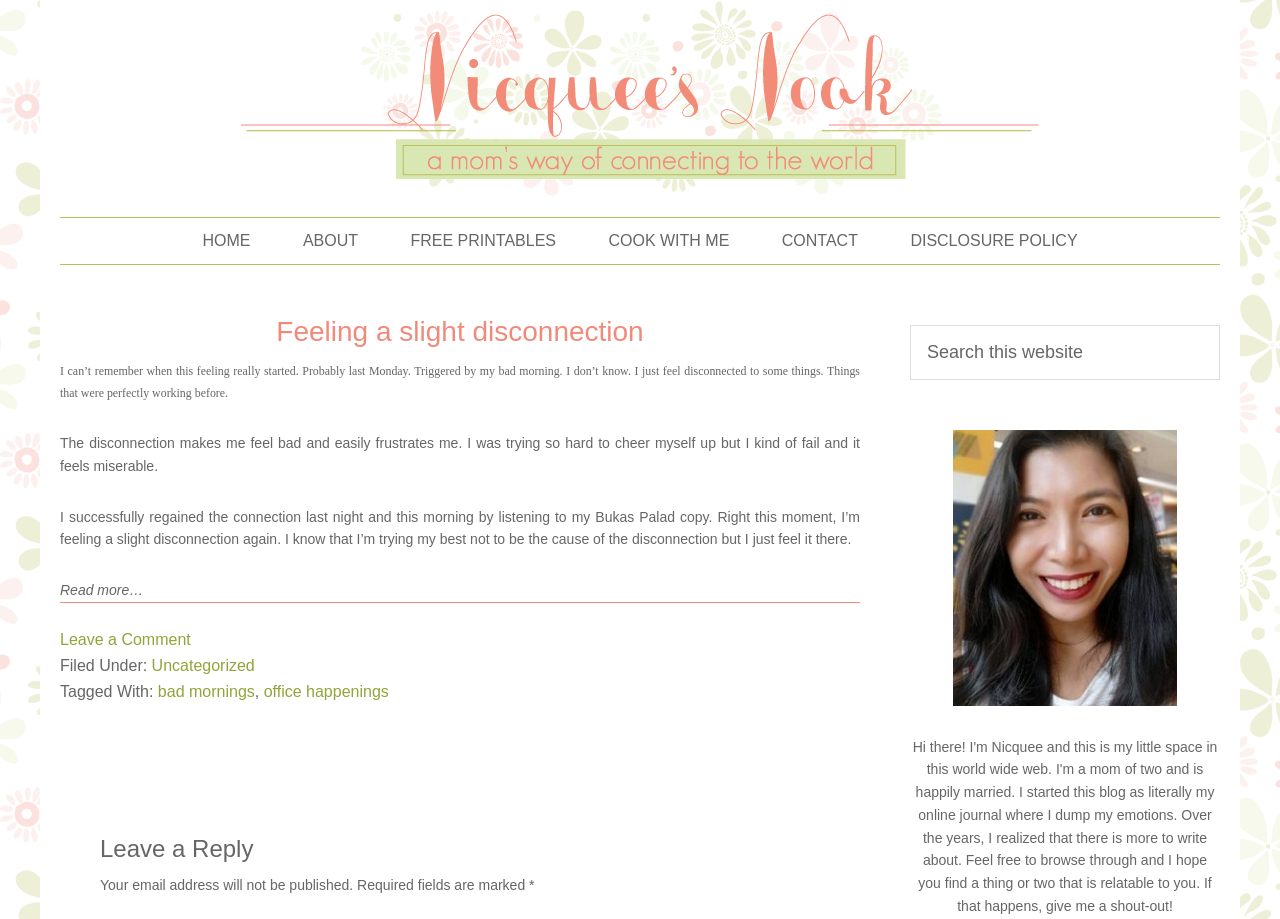Identify the bounding box coordinates of the element to click to follow this instruction: 'Read more about feeling a slight disconnection'. Ensure the coordinates are four float values between 0 and 1, provided as [left, top, right, bottom].

[0.047, 0.633, 0.112, 0.651]